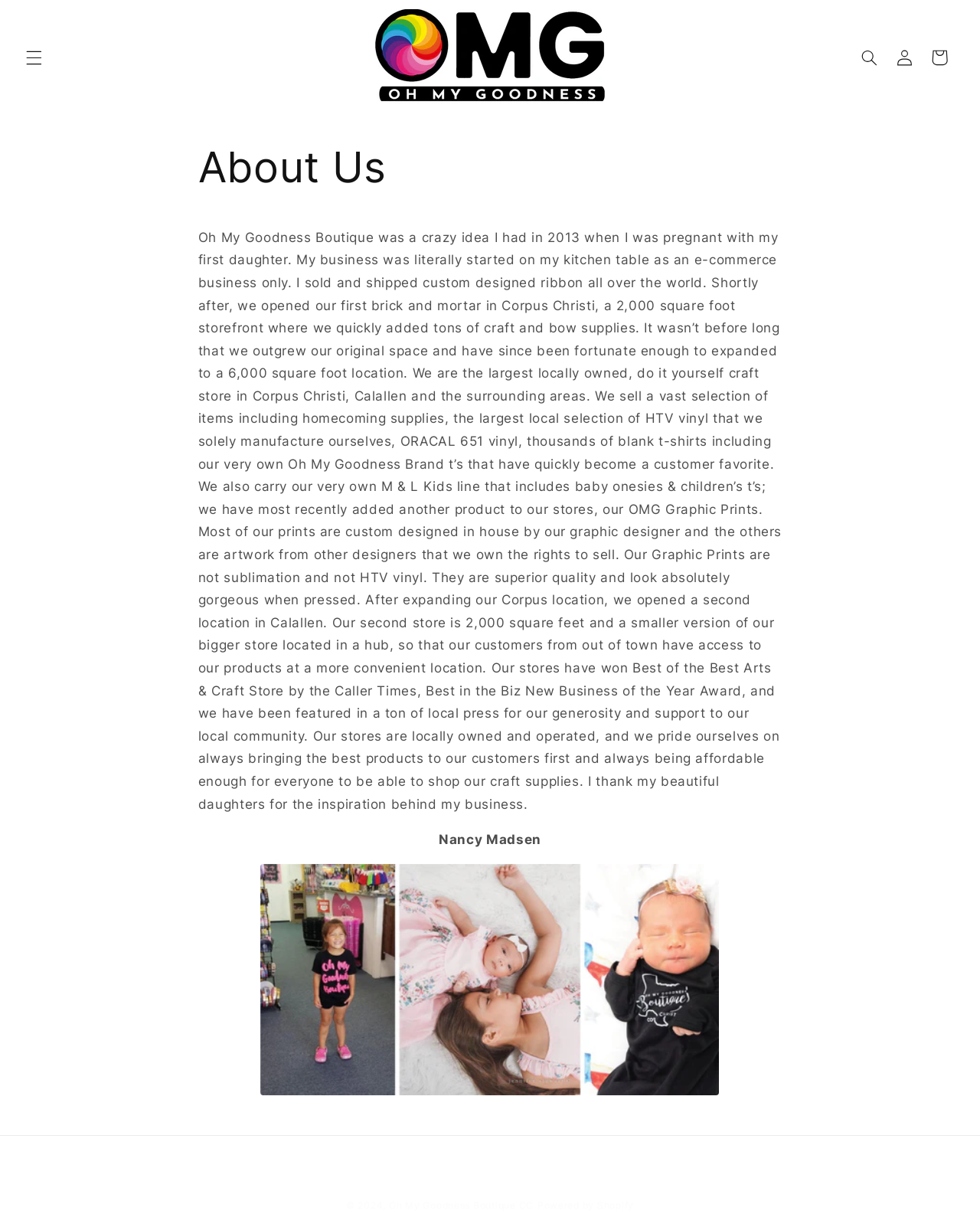Describe in detail what you see on the webpage.

The webpage is about Oh My Goodness Boutique, a craft store with a personal story behind its founding. At the top left, there is a menu button labeled "Menu" and a logo image of Oh My Goodness Boutique CC. To the right of the logo, there are links to "Log in" and "Cart". 

Below the top section, the main content area begins with a heading "About Us". This is followed by a lengthy paragraph that tells the story of how the business was started by the owner in 2013, initially as an e-commerce business, and later expanded to a physical storefront in Corpus Christi. The text describes the growth of the business, including the addition of new products and a second location in Calallen. The business has received several awards and has been featured in local press for its community involvement.

Below the main text, there is a smaller section with the name "Nancy Madsen". At the very bottom of the page, there is a footer section with copyright information, a link to Oh My Goodness Boutique CC, and a link to "Powered by Shopify".